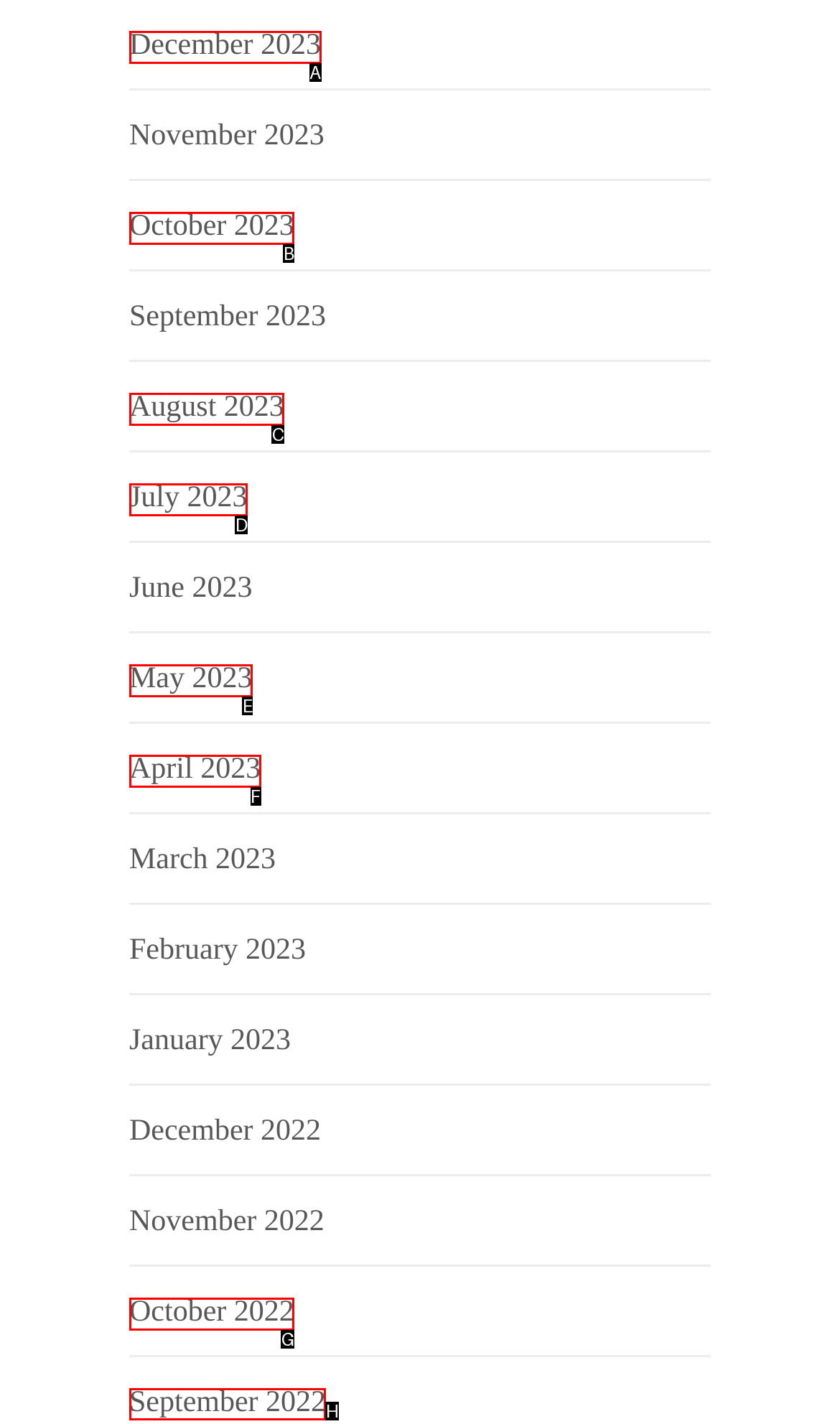Tell me the correct option to click for this task: Explore September 2022
Write down the option's letter from the given choices.

H